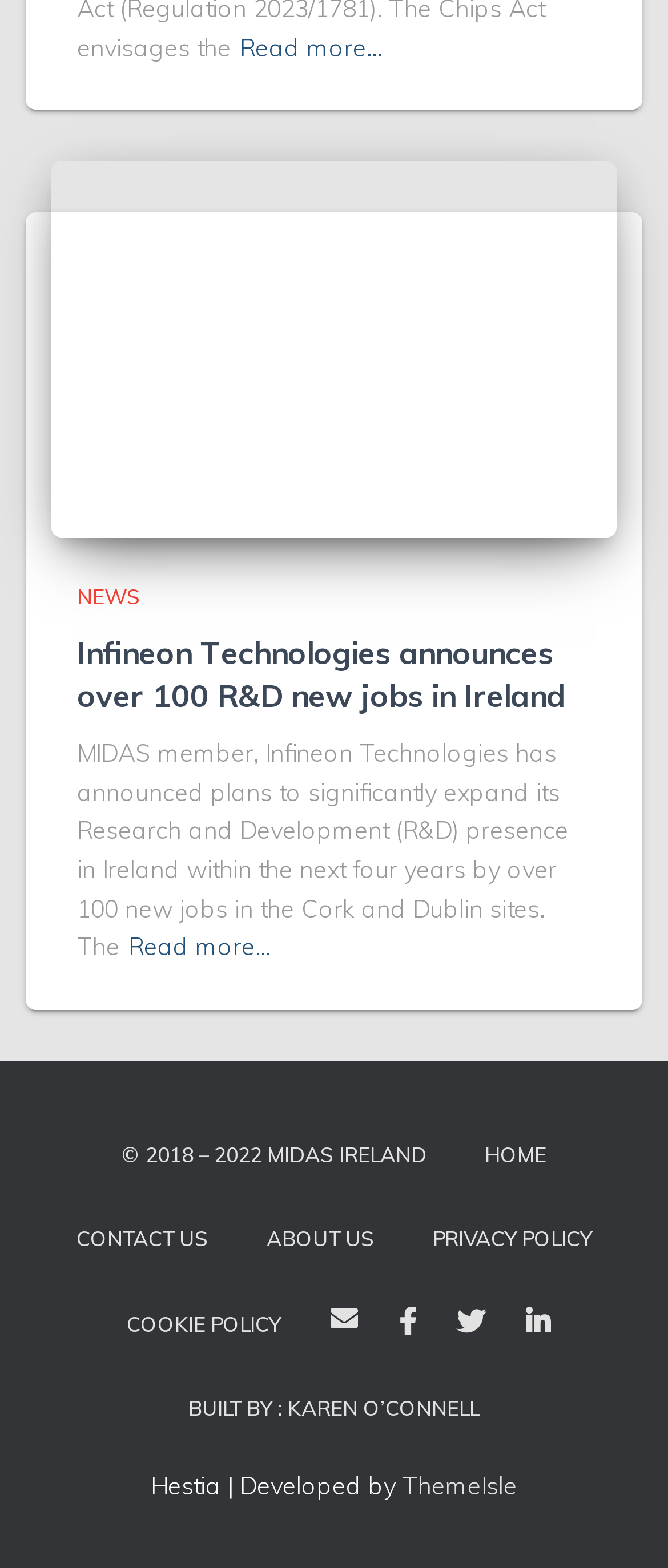Who developed the theme of this website?
Answer the question with just one word or phrase using the image.

ThemeIsle